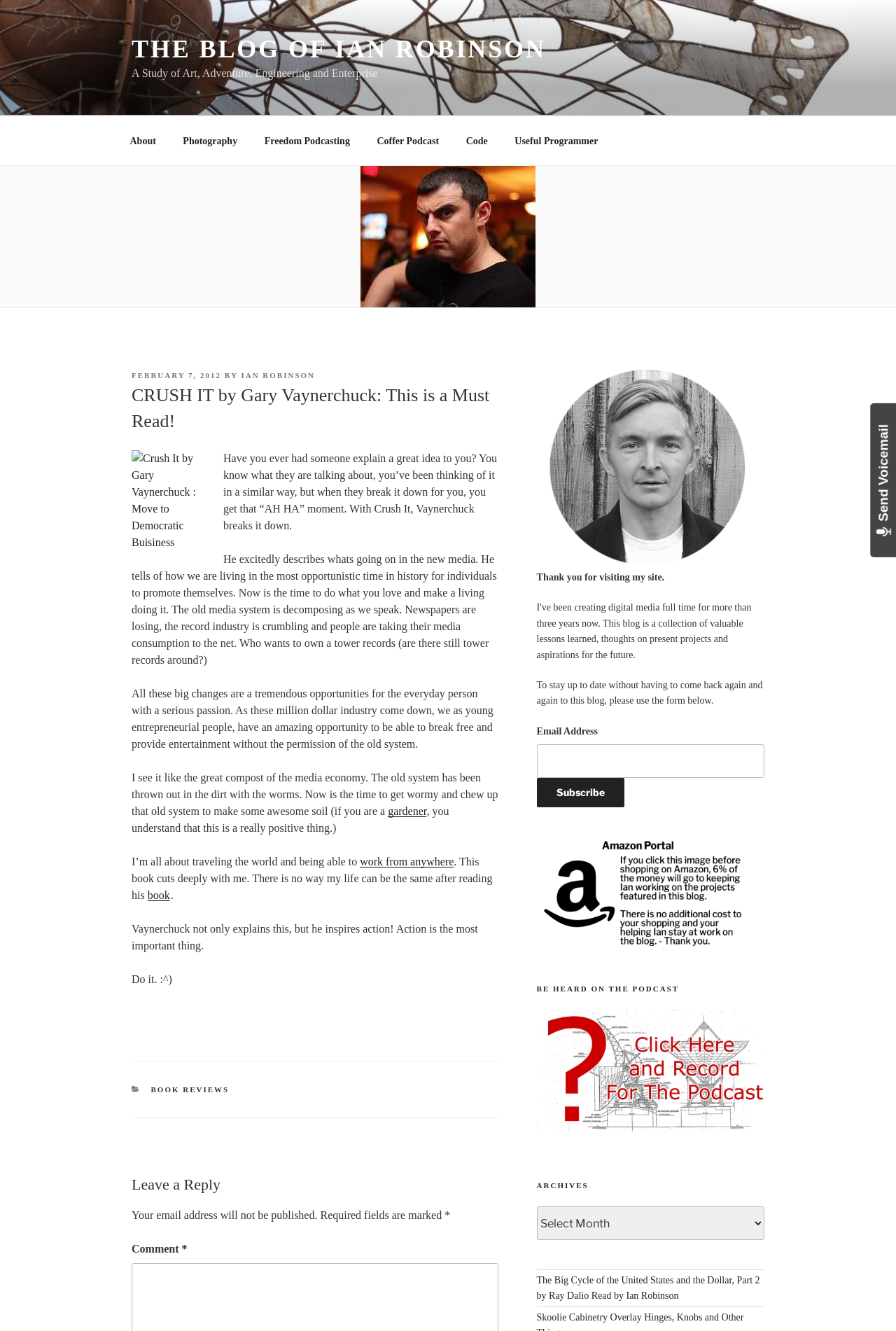Please determine the bounding box coordinates of the section I need to click to accomplish this instruction: "Record a message for the podcast".

[0.599, 0.844, 0.853, 0.851]